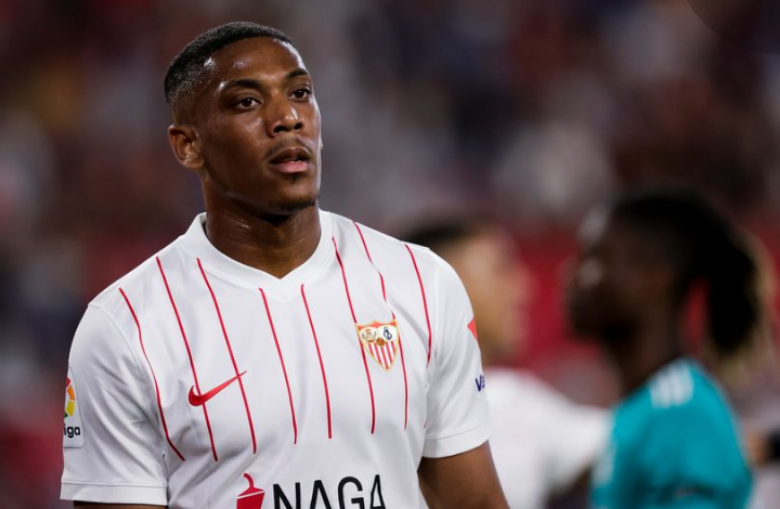Describe all the visual components present in the image.

The image captures Anthony Martial, a professional footballer, during a match while playing for Sevilla FC in La Liga. Dressed in a white jersey embellished with red stripes, he displays a focused expression, reflecting his determination on the field. In the background, blurred figures hint at the intensity of the game, while a hint of the stadium atmosphere can be felt, suggesting a vibrant match day environment. This moment encapsulates Martial's time at Sevilla during a loan spell, highlighting the challenges he faced after a difficult season at Manchester United.